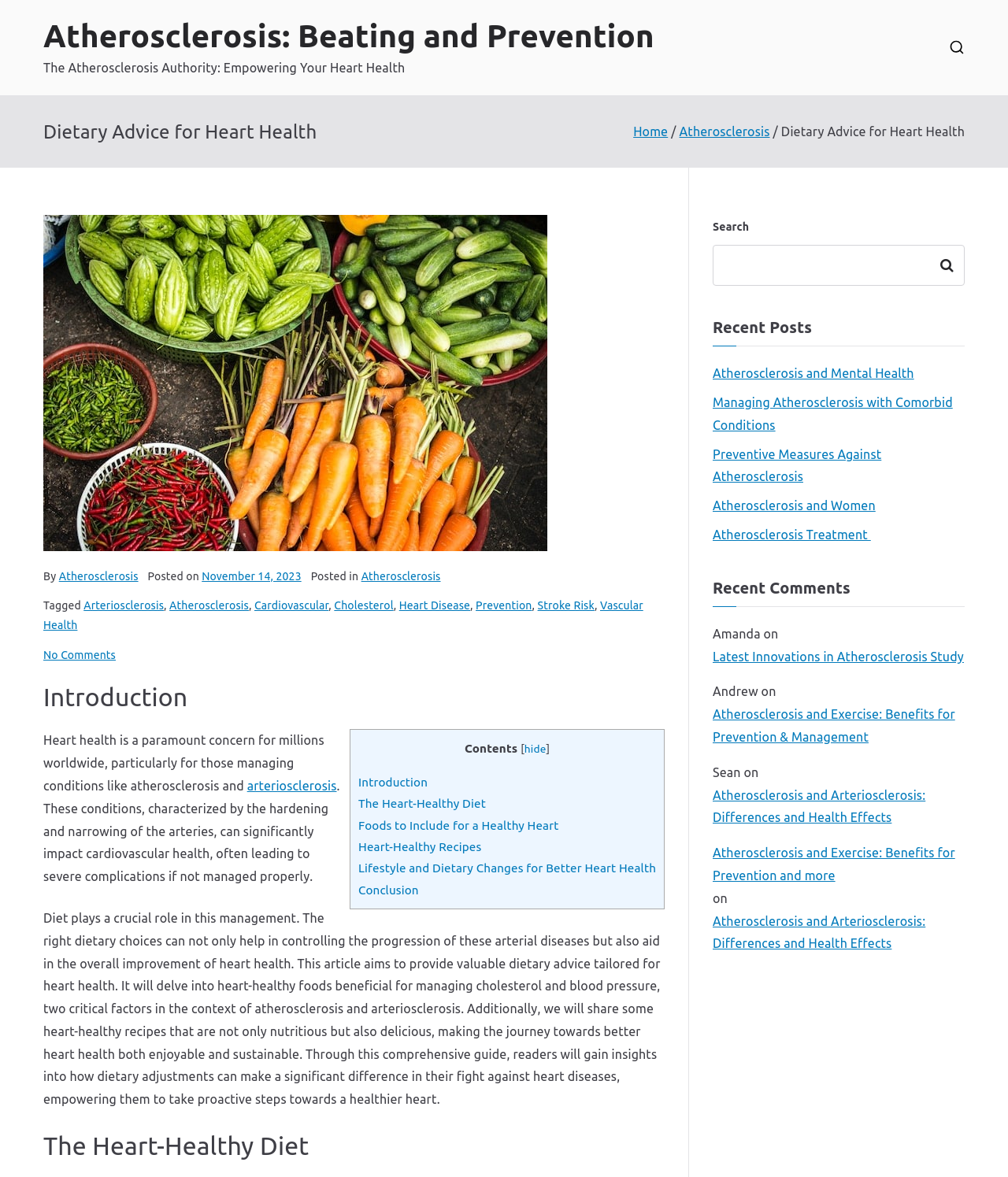What is mentioned as a critical factor in the context of atherosclerosis and arteriosclerosis?
Can you give a detailed and elaborate answer to the question?

According to the webpage, diet plays a crucial role in managing atherosclerosis and arteriosclerosis, and two critical factors in this context are cholesterol and blood pressure, which can be controlled through heart-healthy foods and recipes.